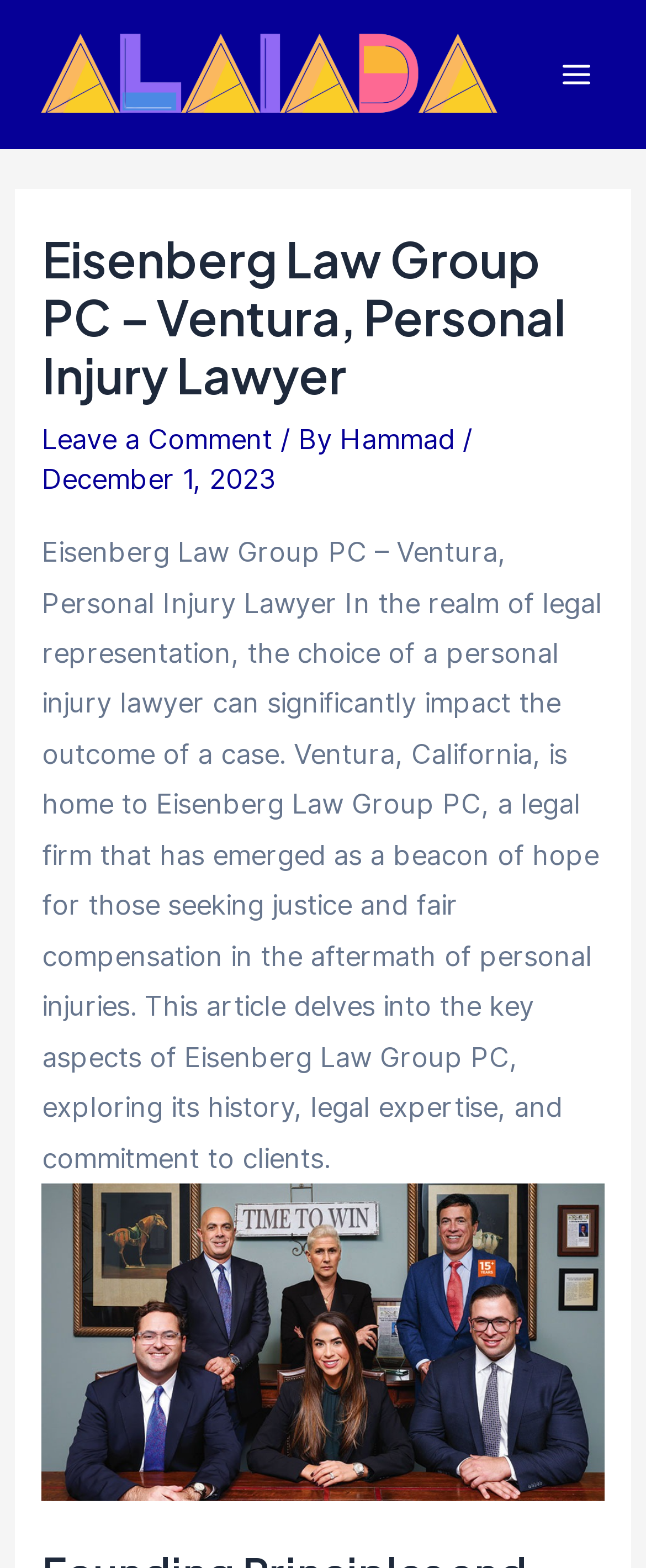What is the purpose of the law group?
Respond with a short answer, either a single word or a phrase, based on the image.

To seek justice and fair compensation